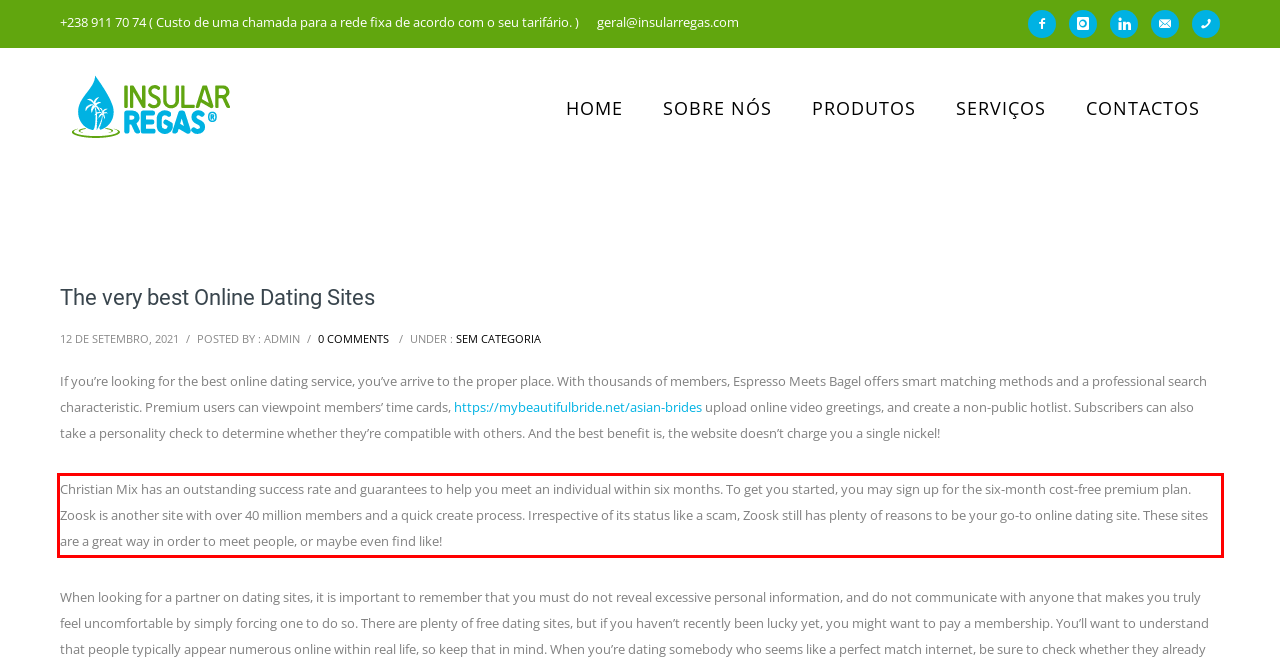From the given screenshot of a webpage, identify the red bounding box and extract the text content within it.

Christian Mix has an outstanding success rate and guarantees to help you meet an individual within six months. To get you started, you may sign up for the six-month cost-free premium plan. Zoosk is another site with over 40 million members and a quick create process. Irrespective of its status like a scam, Zoosk still has plenty of reasons to be your go-to online dating site. These sites are a great way in order to meet people, or maybe even find like!